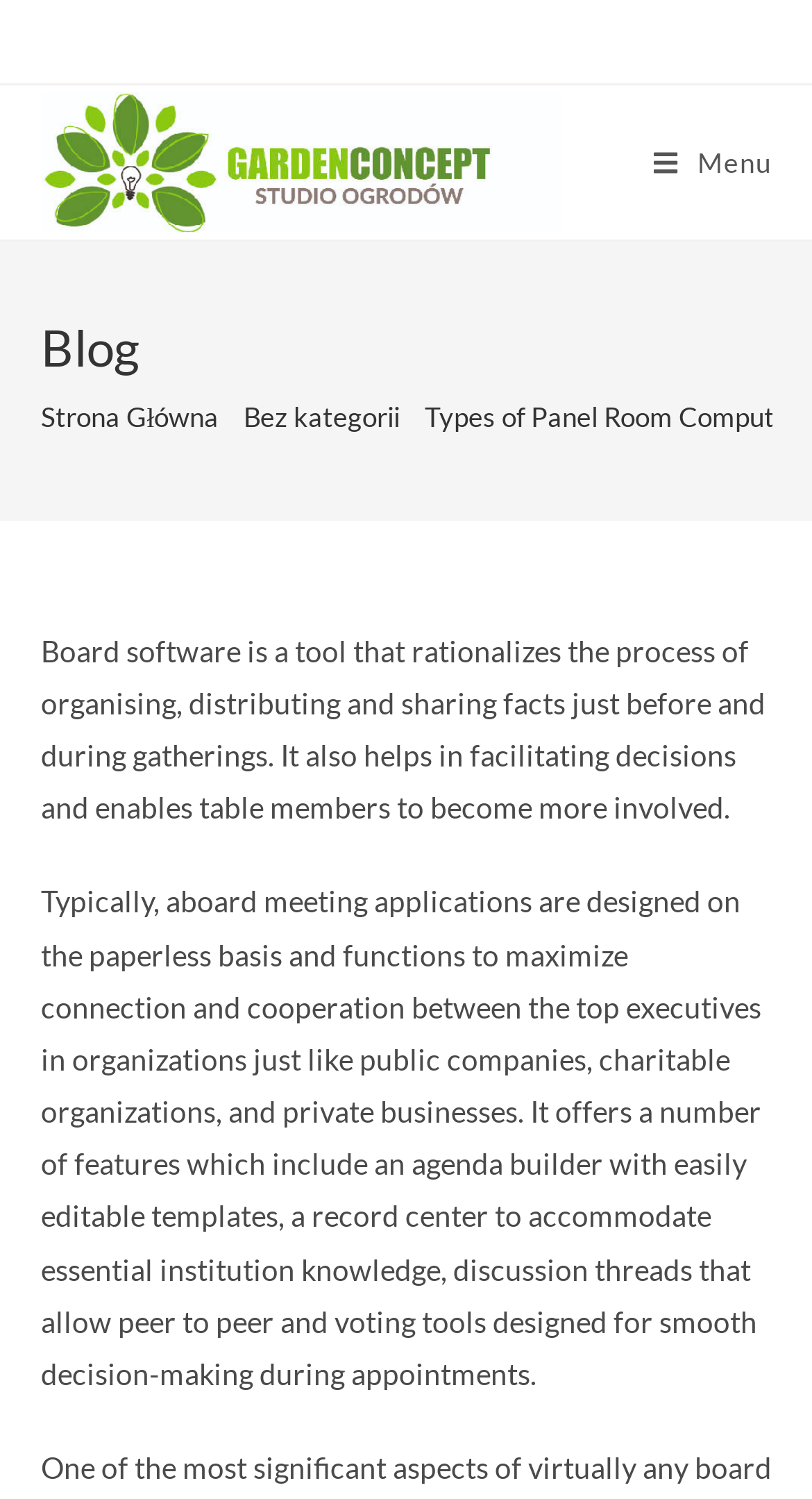What is the main function of the agenda builder? Based on the screenshot, please respond with a single word or phrase.

Create editable templates